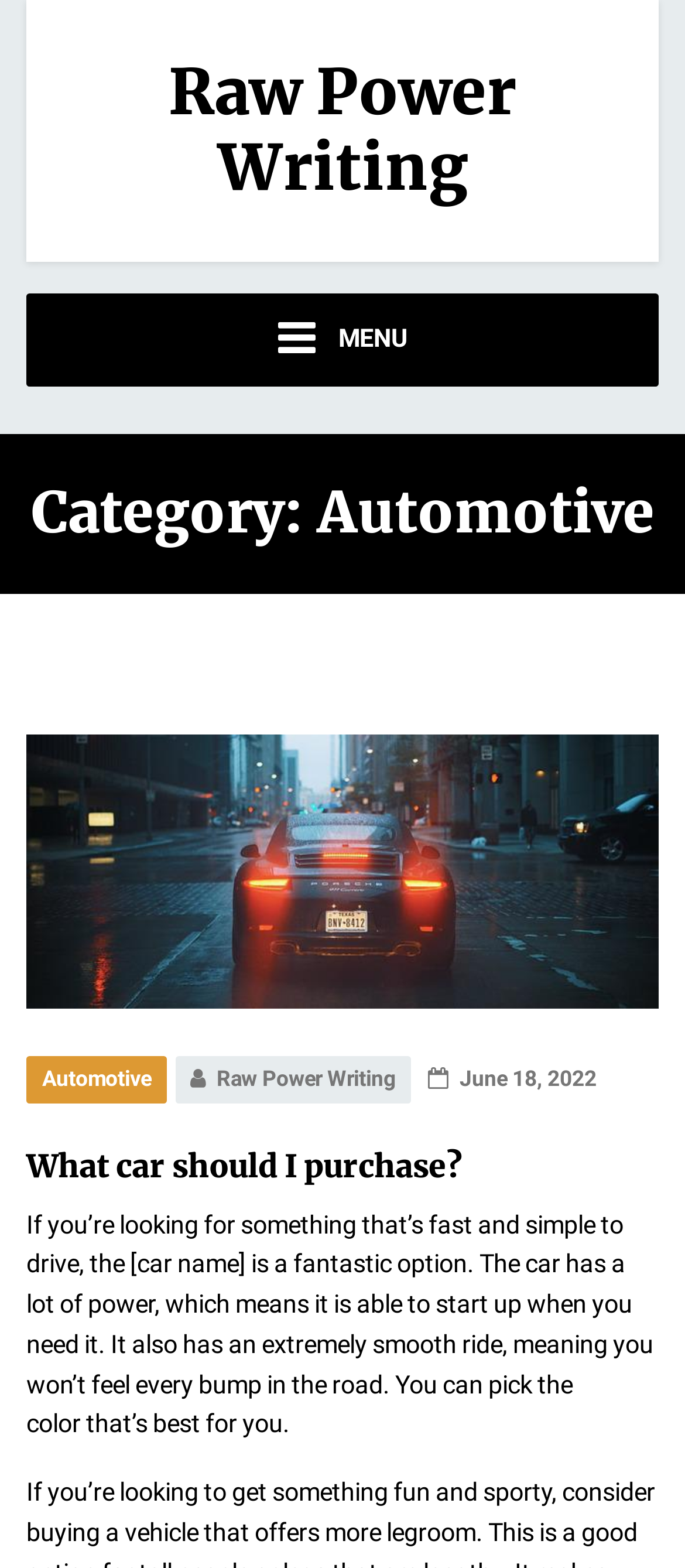Locate the bounding box of the UI element defined by this description: "Automotive". The coordinates should be given as four float numbers between 0 and 1, formatted as [left, top, right, bottom].

[0.038, 0.673, 0.243, 0.704]